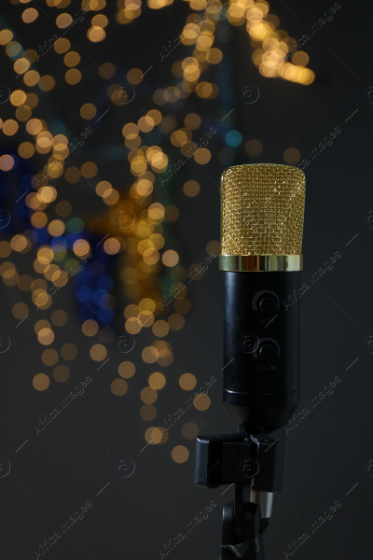Explain the image in a detailed way.

A stunning close-up of a microphone set against a dark grey background, illuminated by a mesmerizing array of blurred lights which create a bokeh effect. The microphone features a glimmering gold mesh head and a sleek black body, suggesting its high-quality design, ideal for sound recording and reinforcement. This image captures the essence of a professional audio setup, enhancing the ambience for music lovers and recording enthusiasts alike. Its artistic flair makes it suitable for various applications, from promotional materials to artistic showcases.